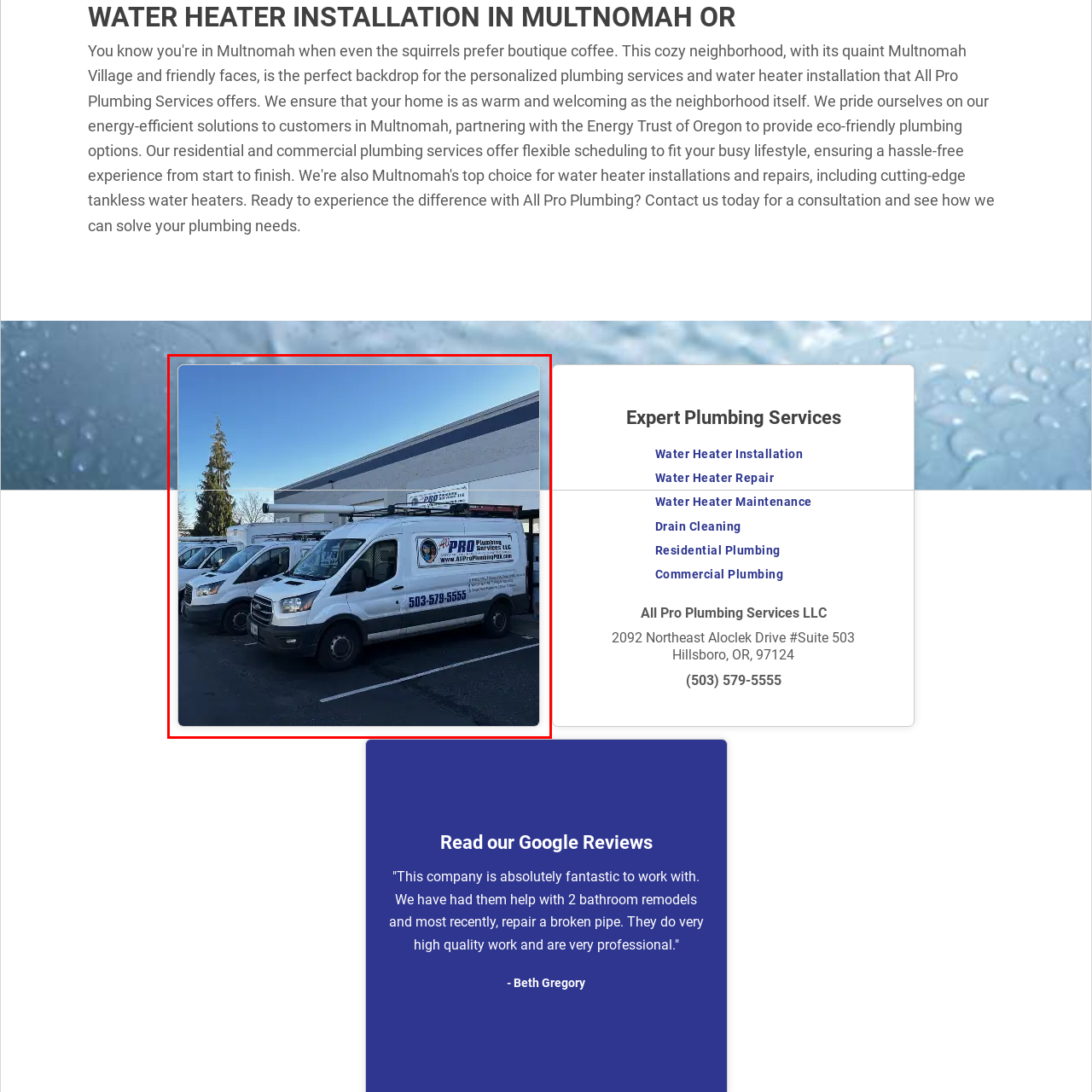What is the location of the commercial building?
Analyze the image within the red frame and provide a concise answer using only one word or a short phrase.

Washington County and West Portland areas of Oregon